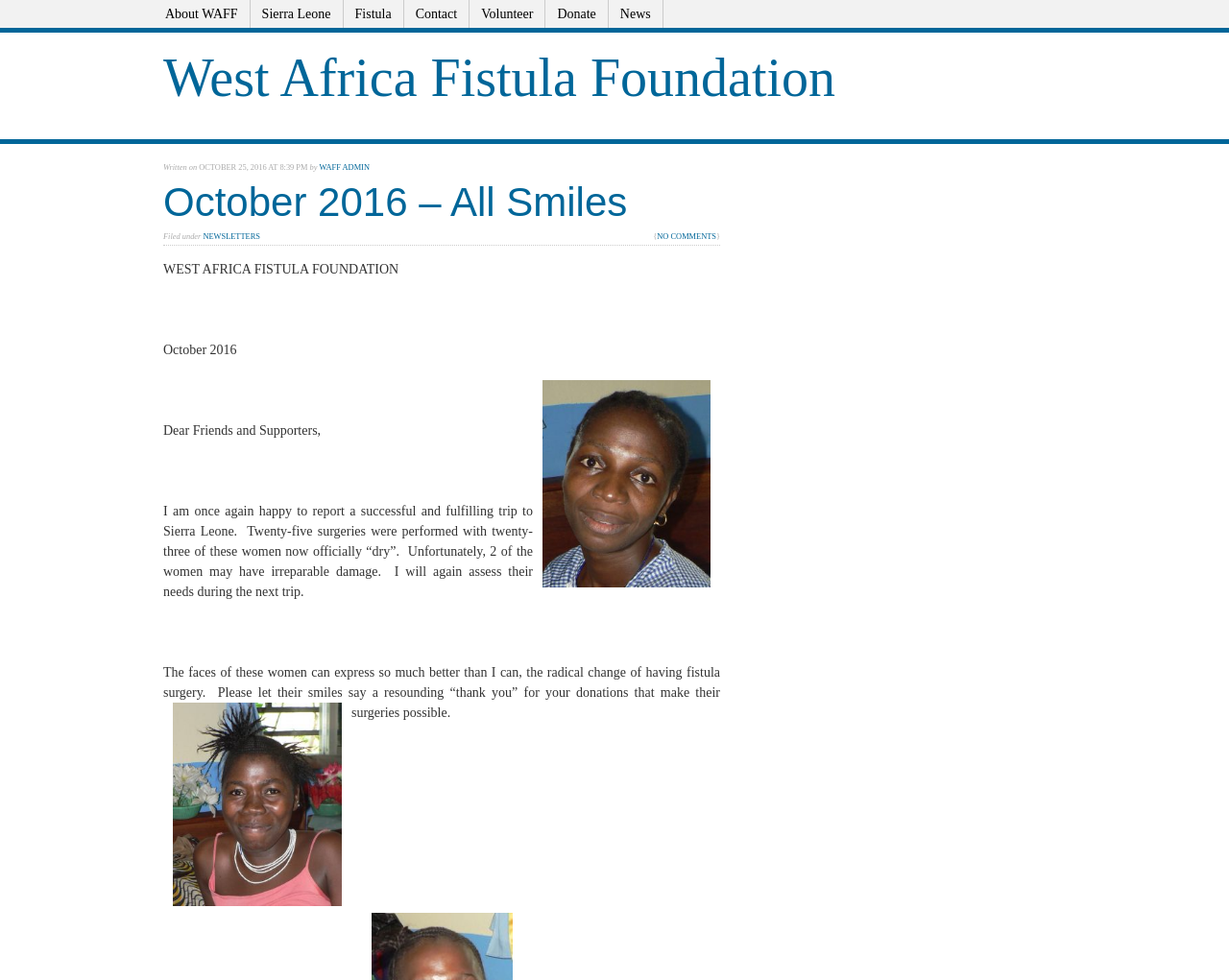Indicate the bounding box coordinates of the clickable region to achieve the following instruction: "View the image of Tegie."

[0.434, 0.388, 0.586, 0.606]